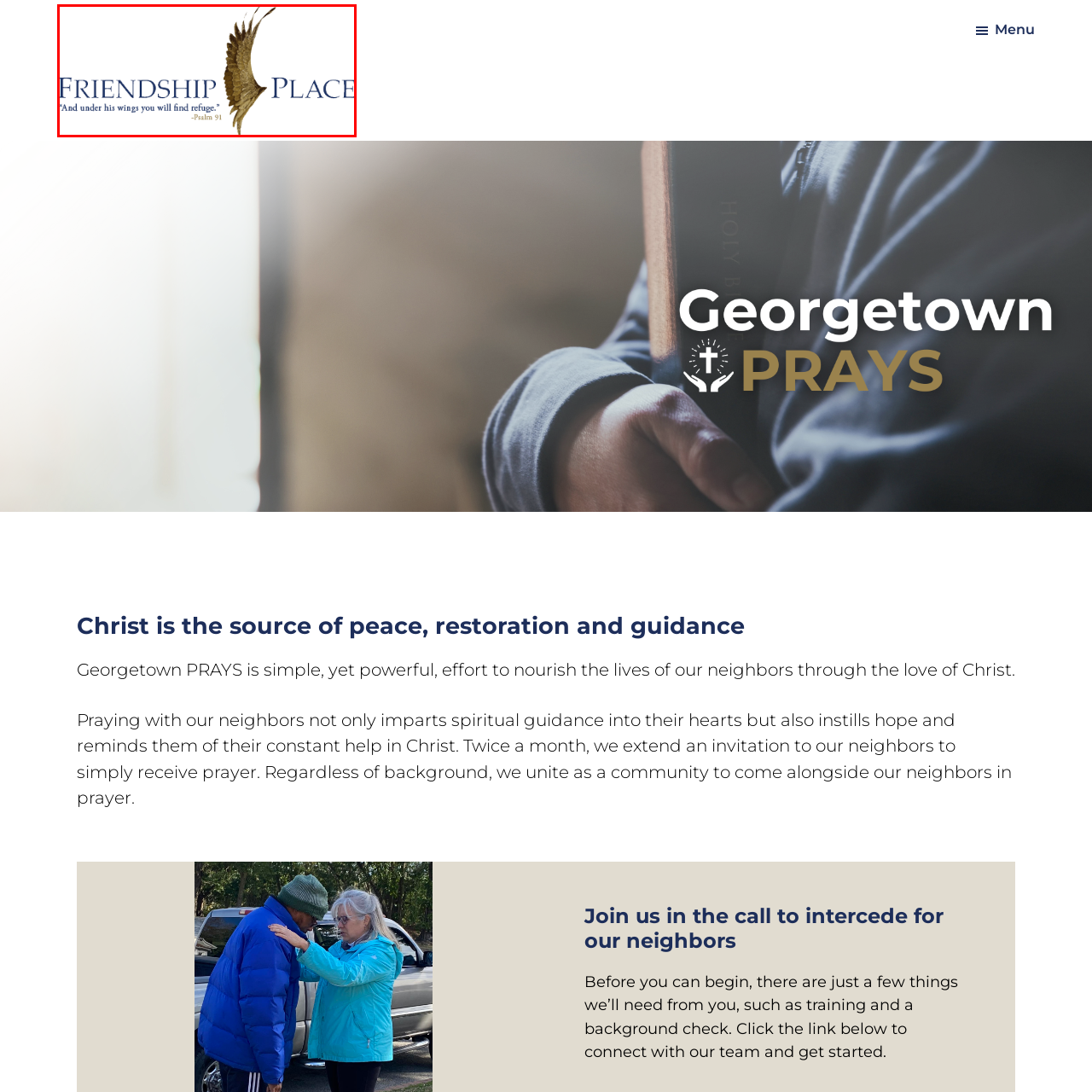Offer a complete and descriptive caption for the image marked by the red box.

The image titled "Friendship Place" features a graceful design that prominently displays the words "FRIENDSHIP PLACE" in bold, elegant lettering. Below this, the phrase "And under his wings you will find refuge." is elegantly inscribed, attributed to Psalm 91, highlighting a message of comfort and safety. The background incorporates a realistic depiction of an eagle's wing, symbolizing protection and support, which aligns with the spiritual theme of the text. This visual presentation conveys a warm invitation to a community that emphasizes prayer and companionship, resonating deeply with the principles of care and guidance underlying the initiative.